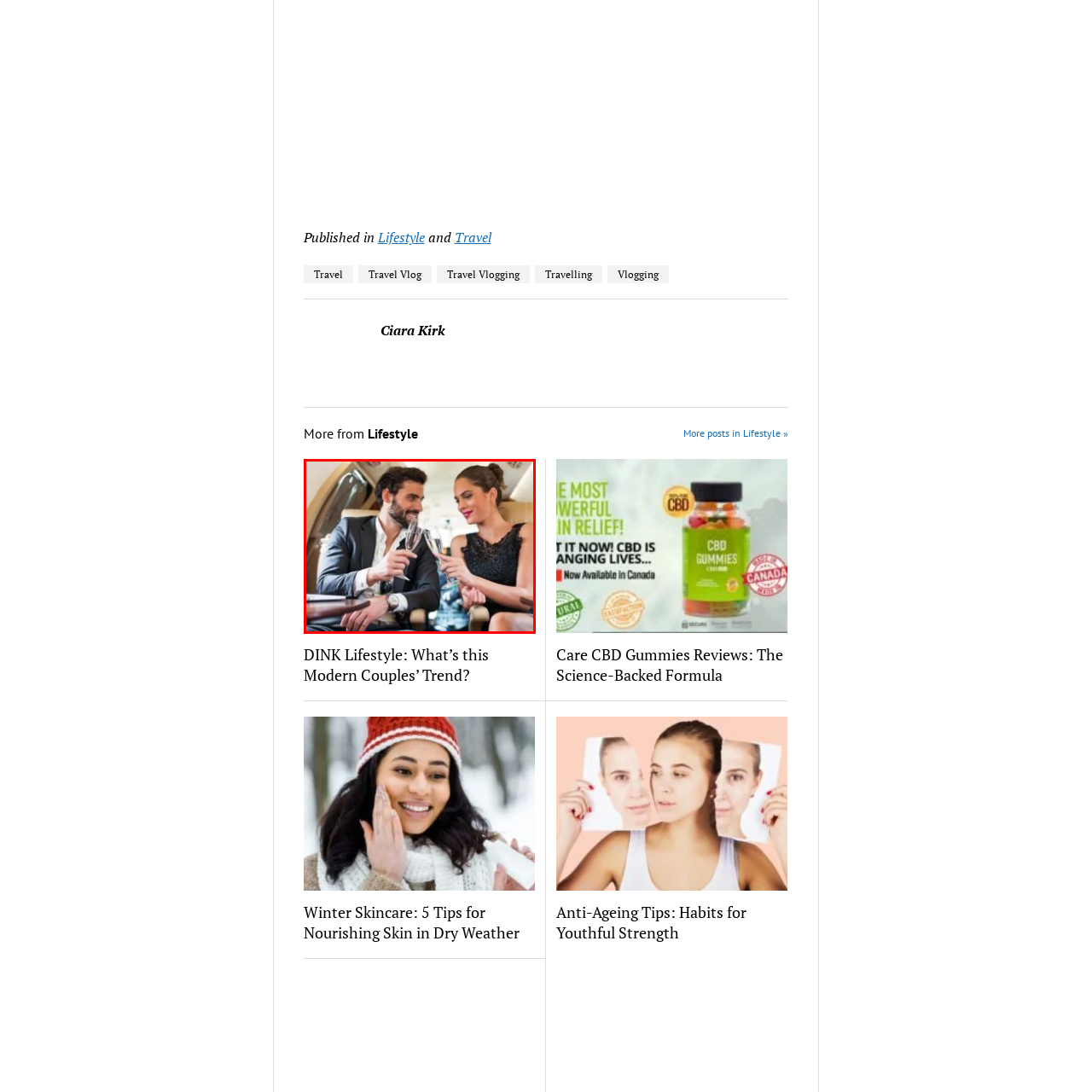What is the woman's dress color?
Study the area inside the red bounding box in the image and answer the question in detail.

According to the caption, the woman is stylishly dressed in a chic black dress, which implies that her dress is of black color.